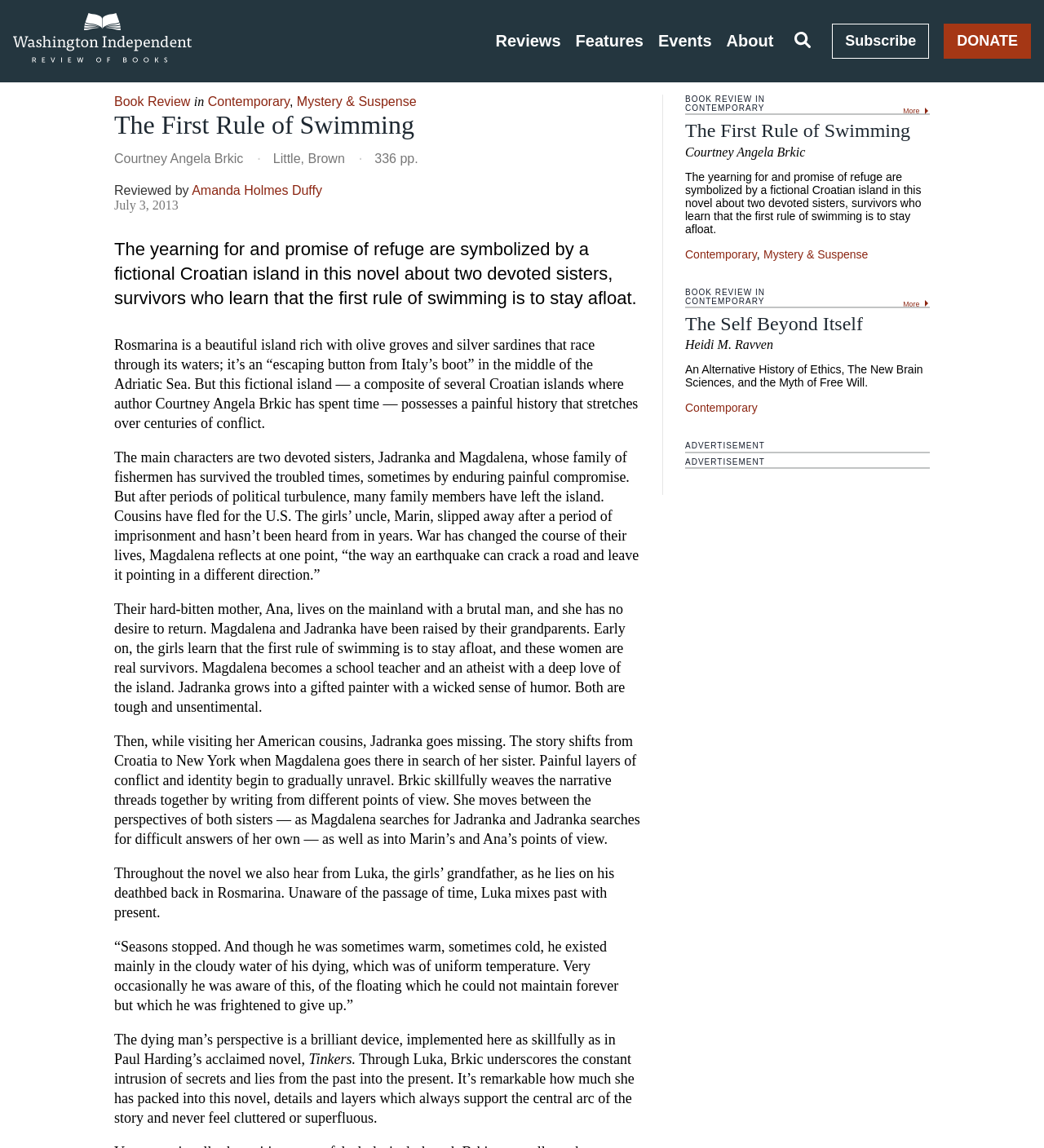Please identify the bounding box coordinates of the area that needs to be clicked to follow this instruction: "Subscribe to the newsletter".

[0.797, 0.021, 0.89, 0.051]